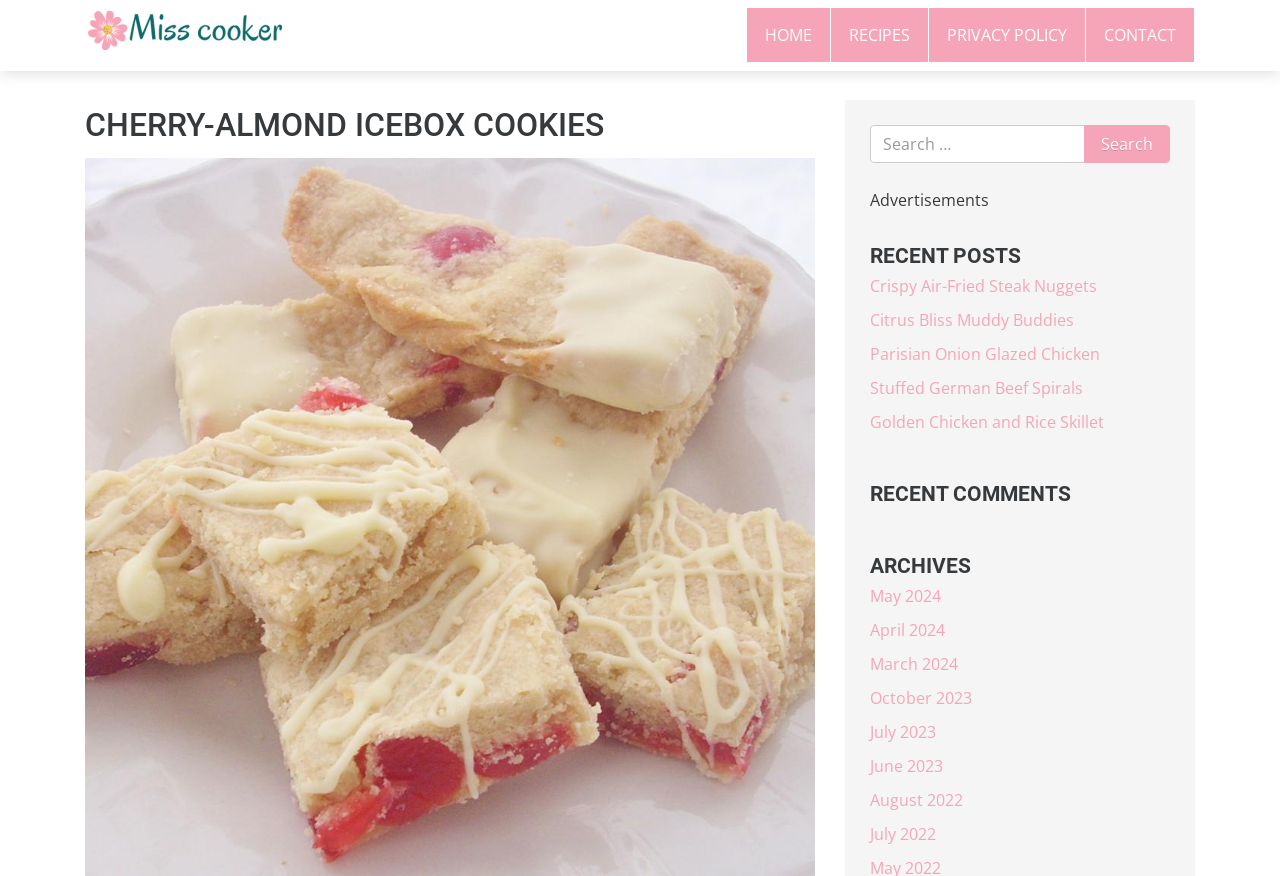Can you show the bounding box coordinates of the region to click on to complete the task described in the instruction: "Visit the homepage"?

[0.584, 0.009, 0.649, 0.072]